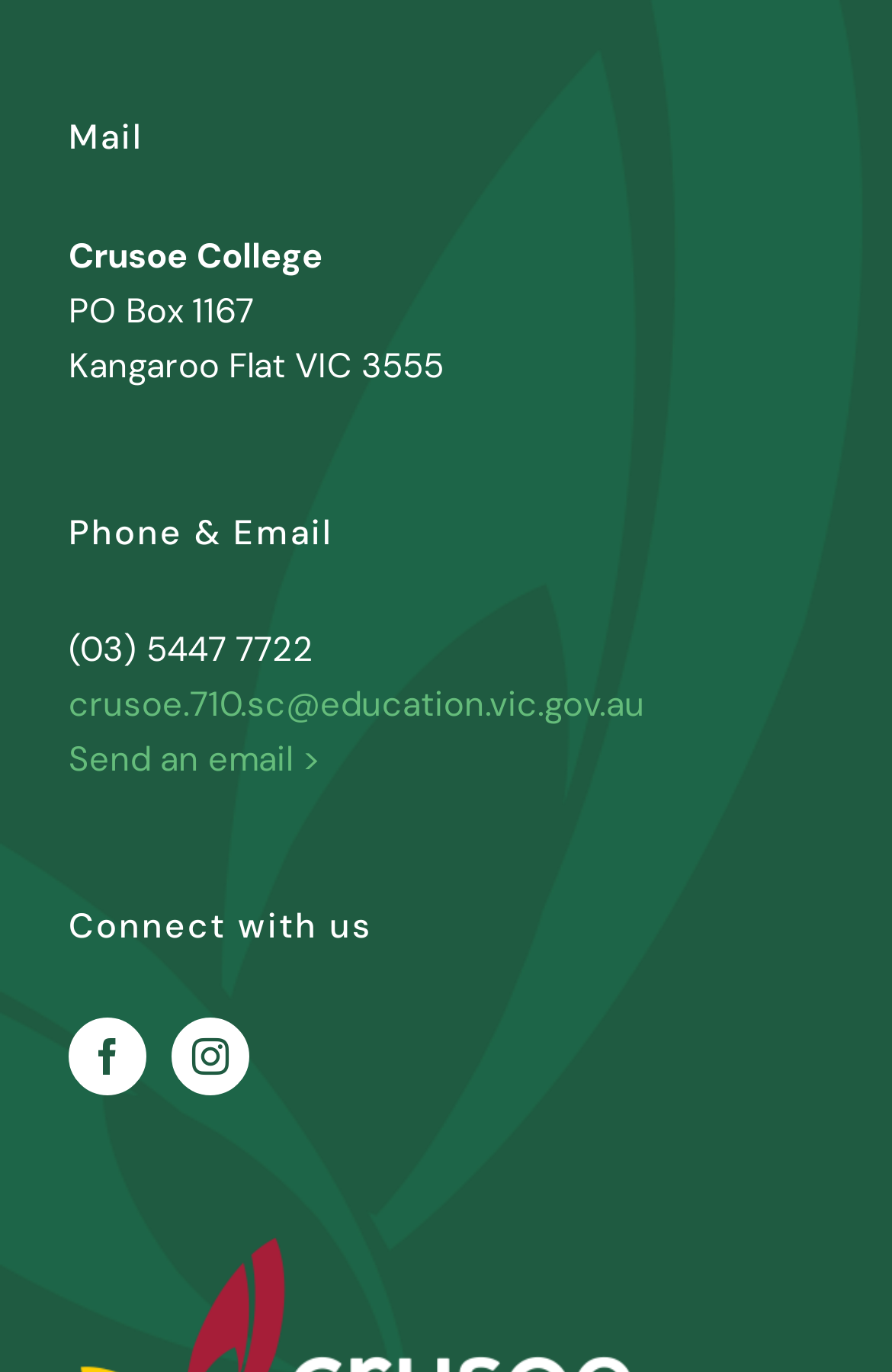Refer to the image and provide an in-depth answer to the question:
What is the name of the college?

The answer can be found in the StaticText element with the text 'Crusoe College' located at [0.077, 0.17, 0.362, 0.203].